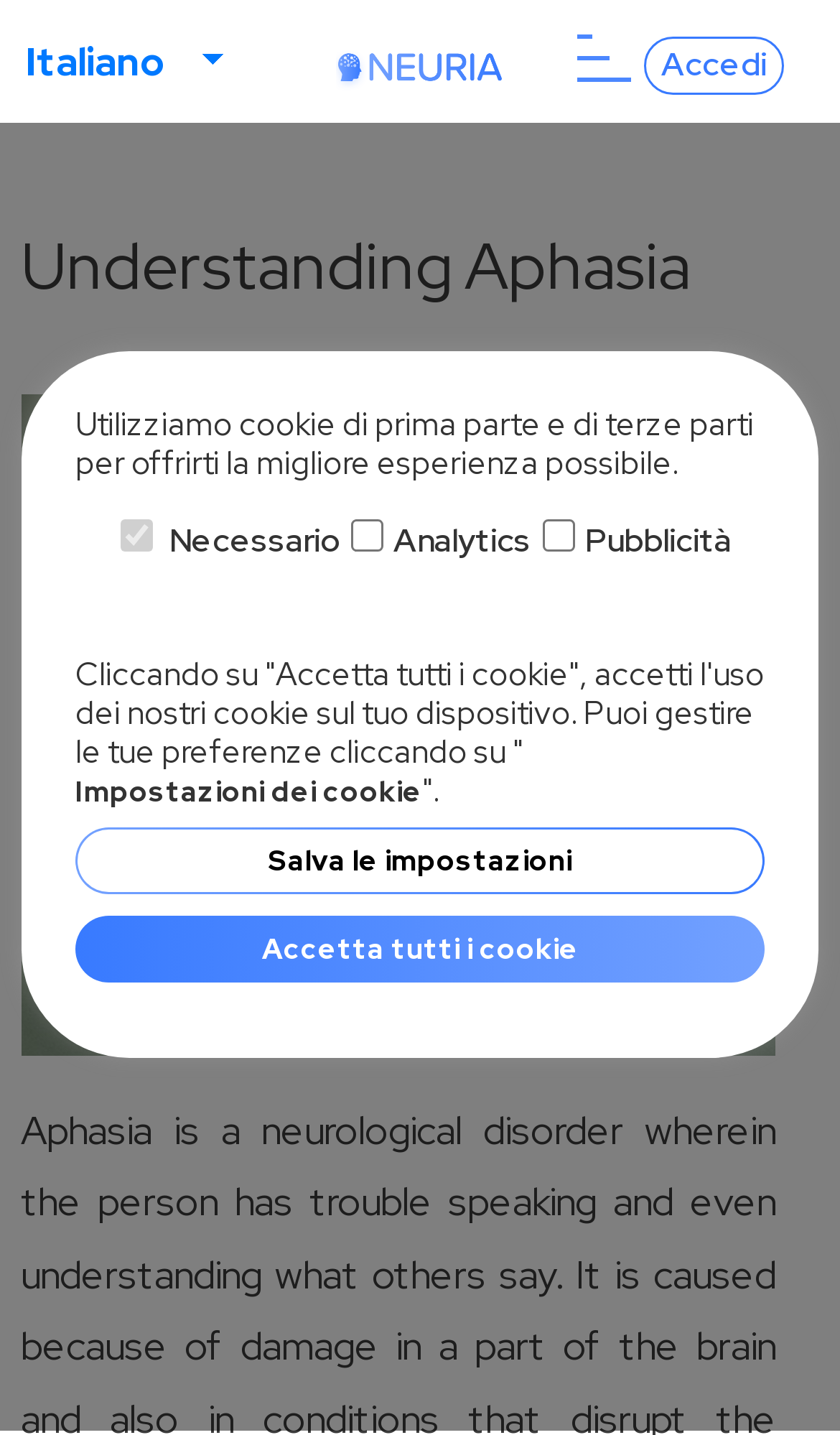Please answer the following question using a single word or phrase: 
What is the language of the link on the top left?

Italiano